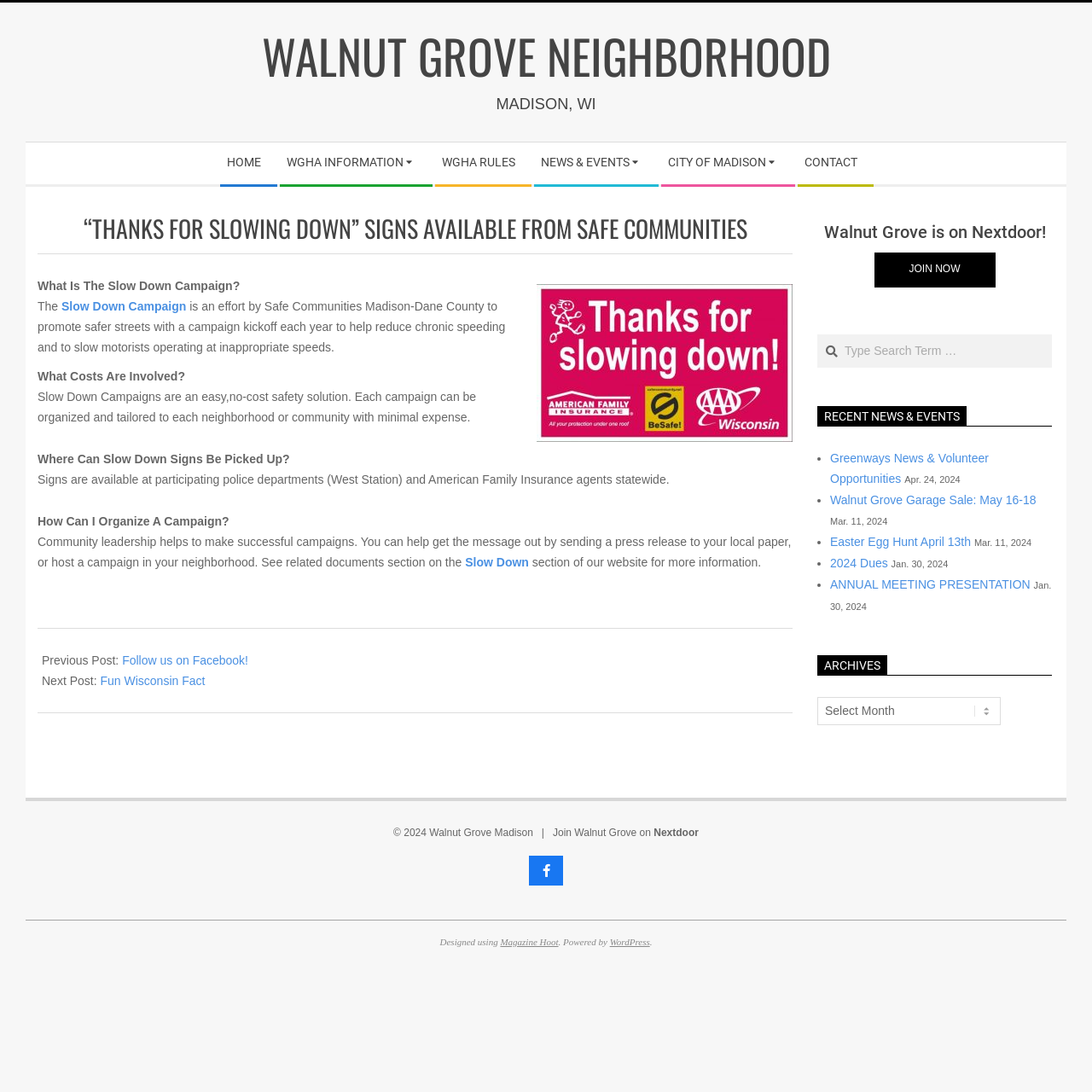What is the copyright year of the website?
Please answer using one word or phrase, based on the screenshot.

2024